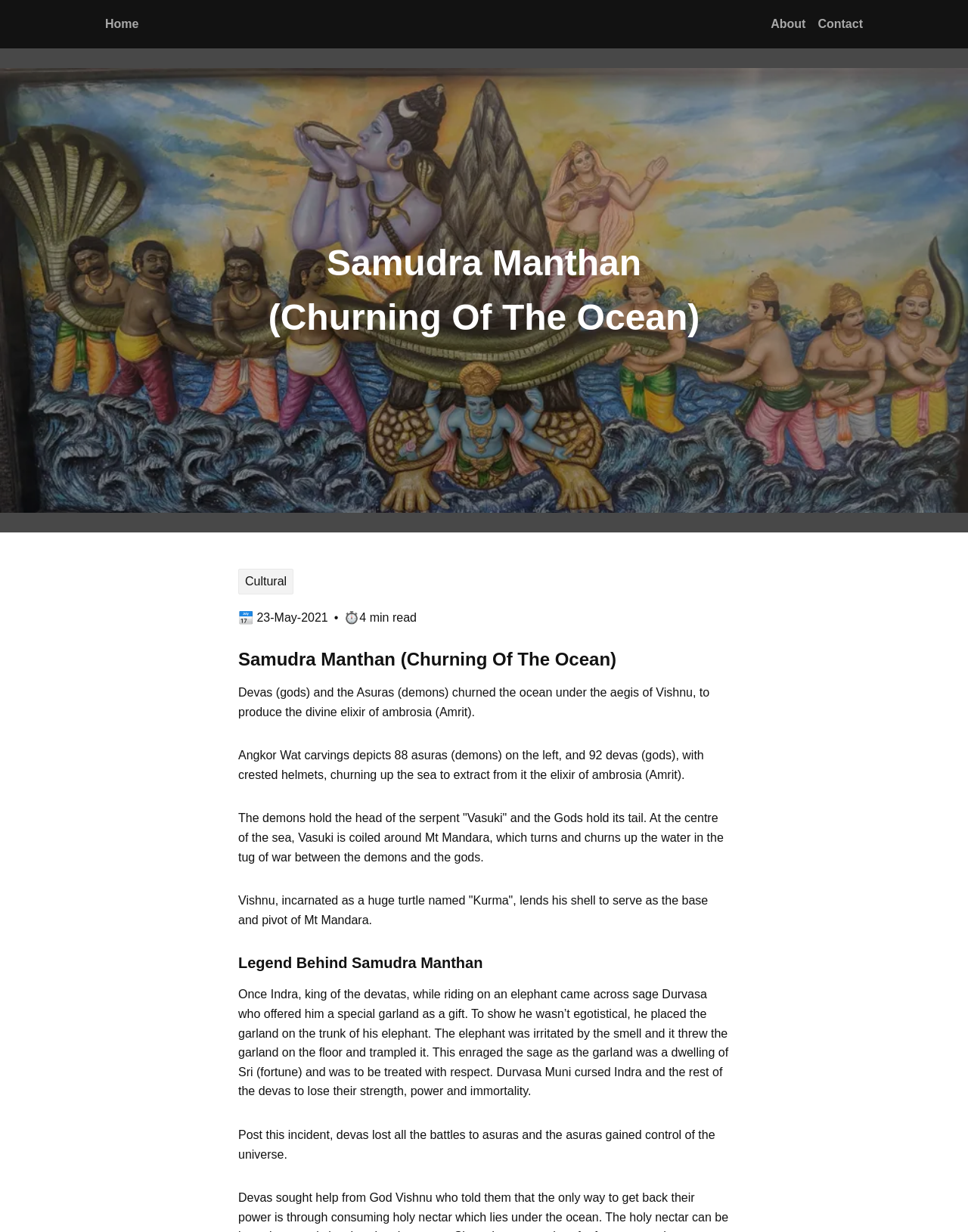Based on the image, give a detailed response to the question: What was the reason for Durvasa's curse on Indra and the devas?

According to the legend, Durvasa cursed Indra and the devas because Indra's elephant trampled the garland given by Durvasa, which was a dwelling of Sri (fortune) and was to be treated with respect. This is mentioned in the fifth paragraph of the webpage.